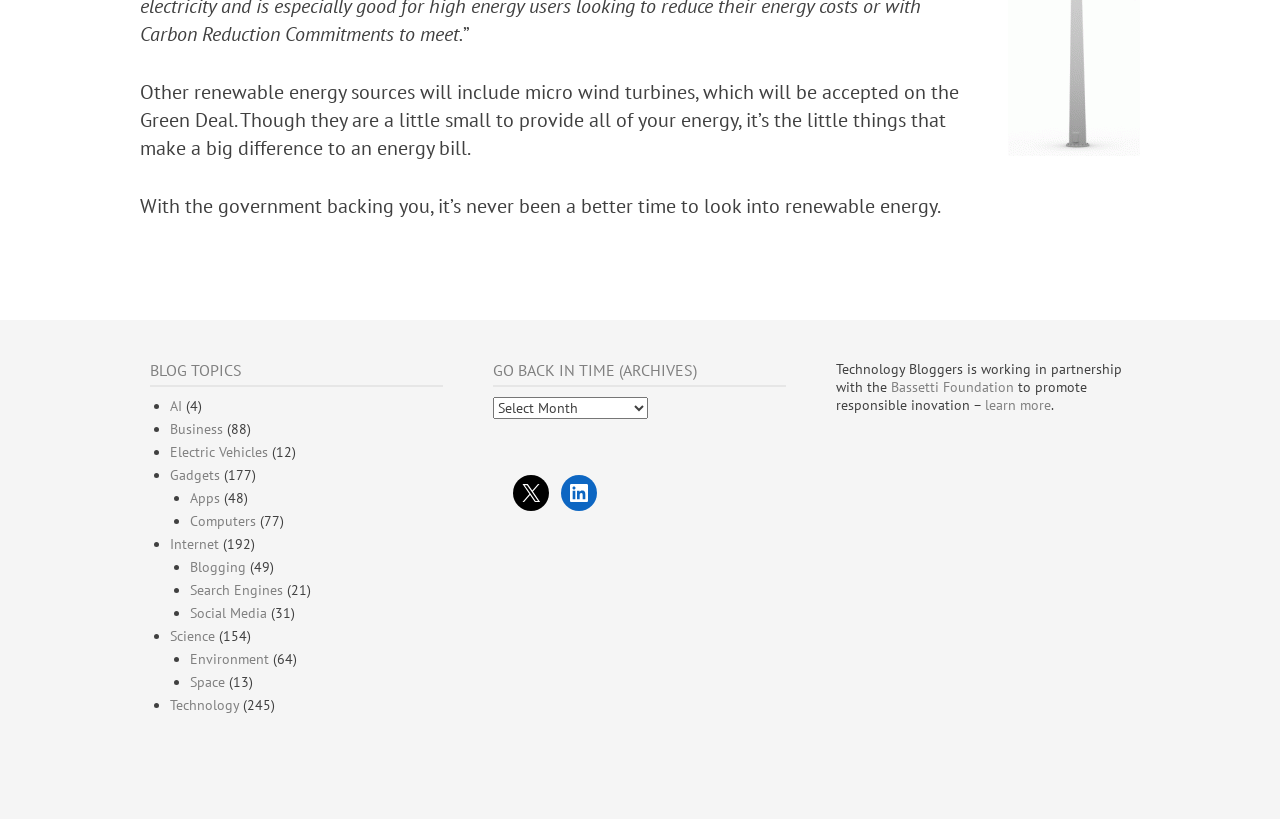What is the name of the foundation partnering with Technology Bloggers?
Answer the question with as much detail as you can, using the image as a reference.

The name of the foundation can be found in the static text element that mentions the partnership, which includes a link to the Bassetti Foundation.